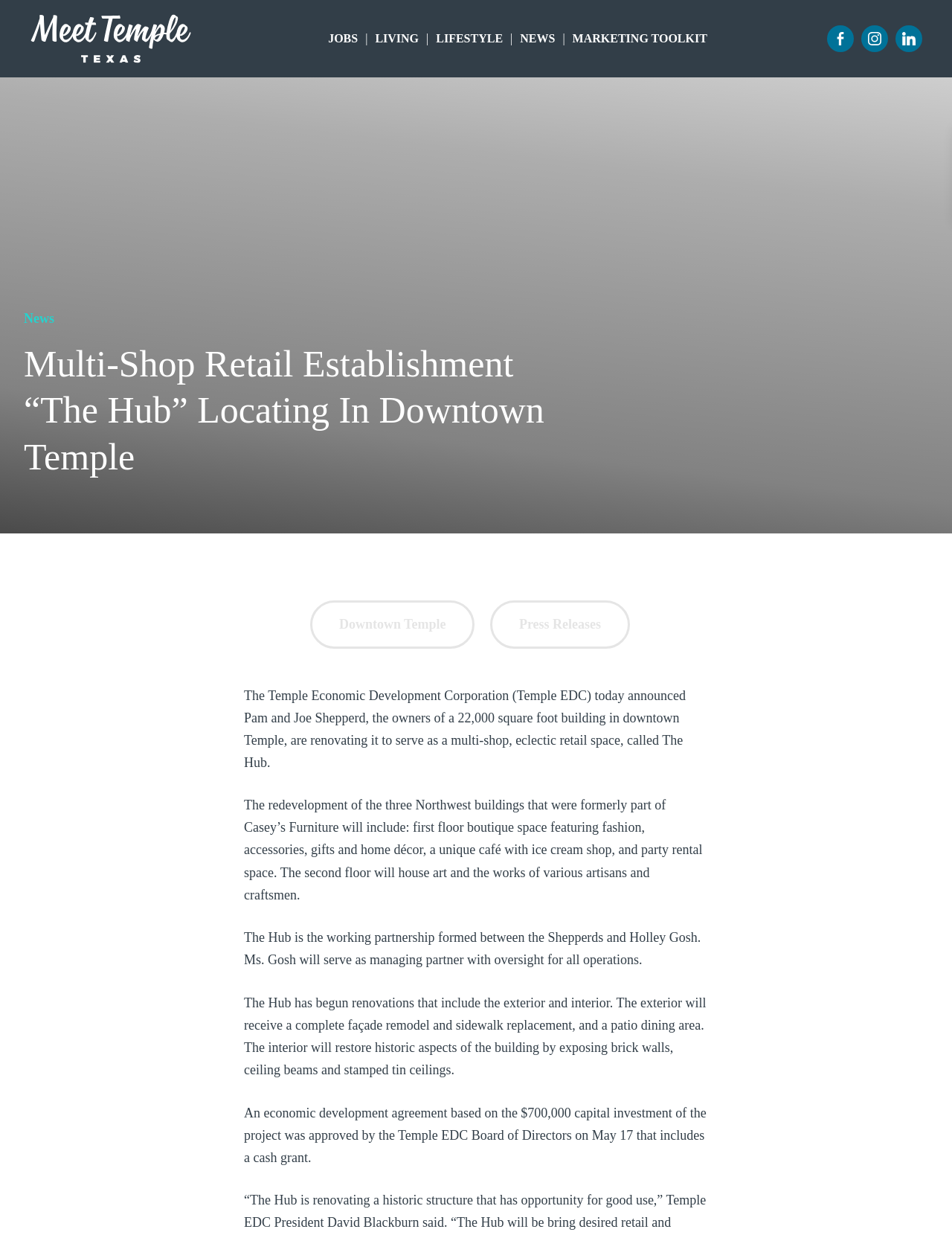Use a single word or phrase to answer the following:
What is the name of the retail space?

The Hub